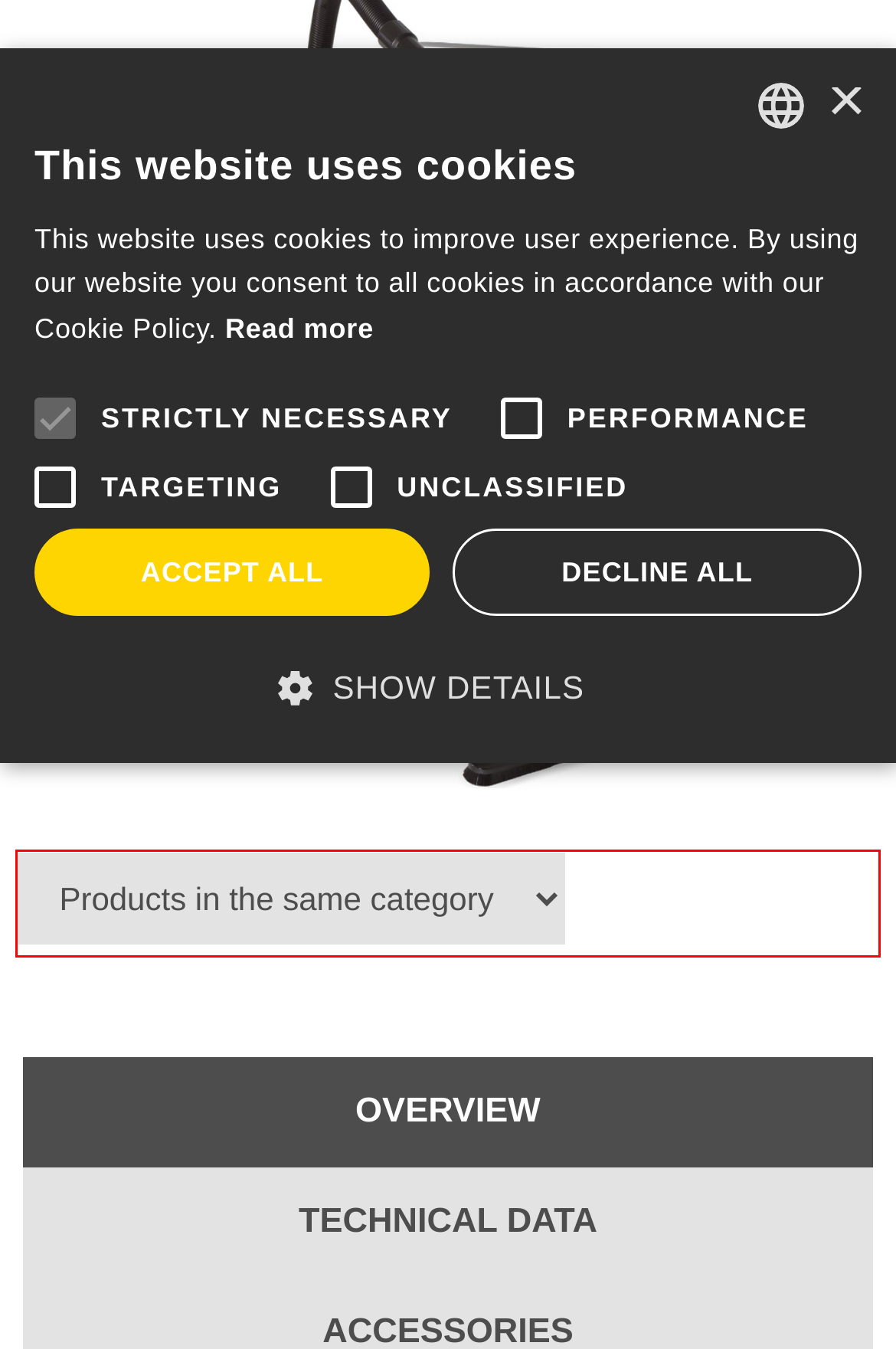Look at the provided screenshot of the webpage and perform OCR on the text within the red bounding box.

Products in the same category ASL 10 P ASL 10 I AS 27 P AS 27 IK AS 400 P AS 400 PD AS 400 IK AS 59 P AS 59 IK AS 59 PD SP AS 590 P CBN AS 590 IK CBN AS 590 IK CBM AS 60 P AS 60 IK AS 60 PD SP AS 600 P CBN AS 600 IK CBN AS 600 IK CBM InPump 90.2 SP CF